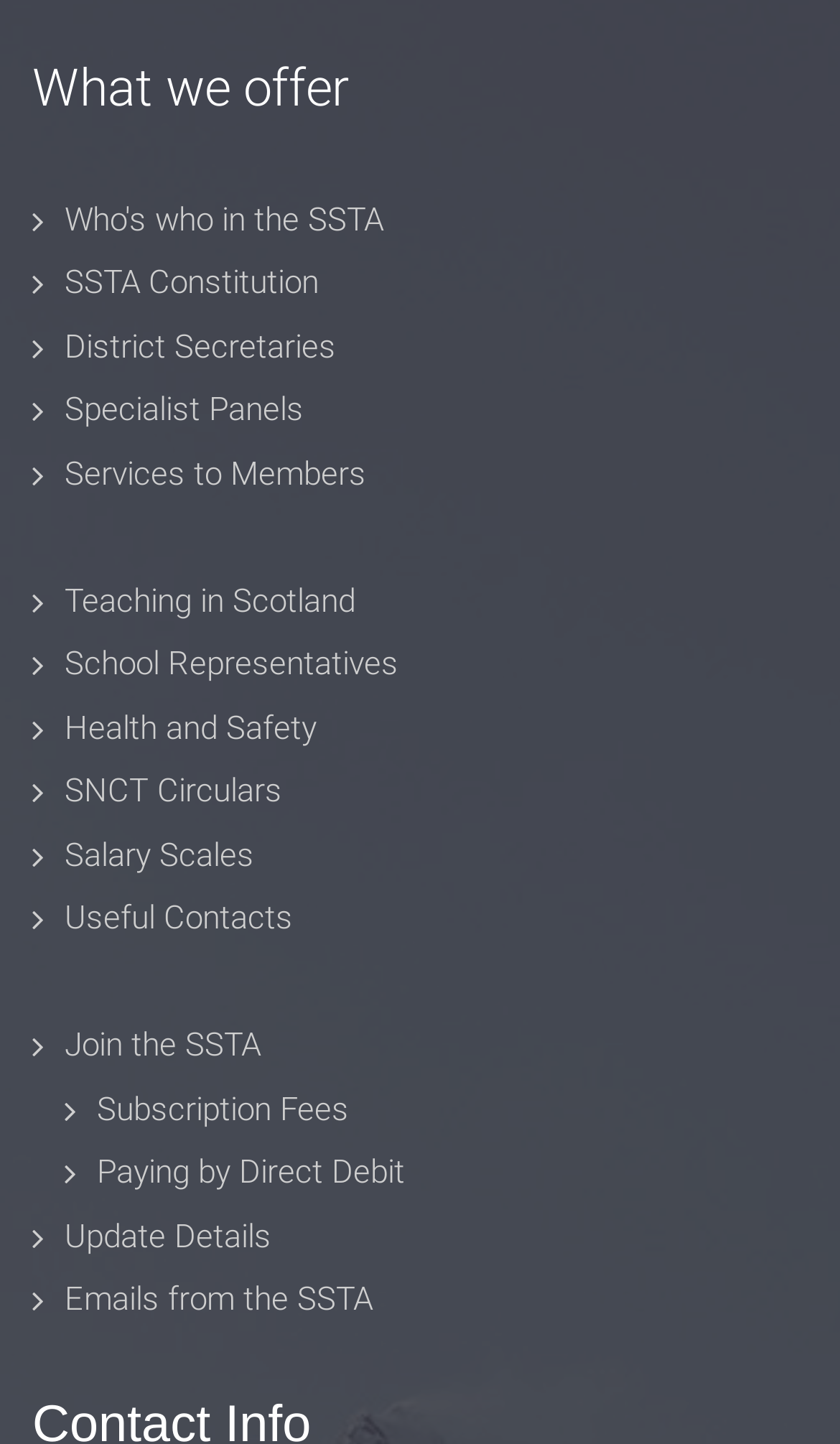Respond to the question below with a single word or phrase: What is the first link on the webpage?

Who's who in the SSTA